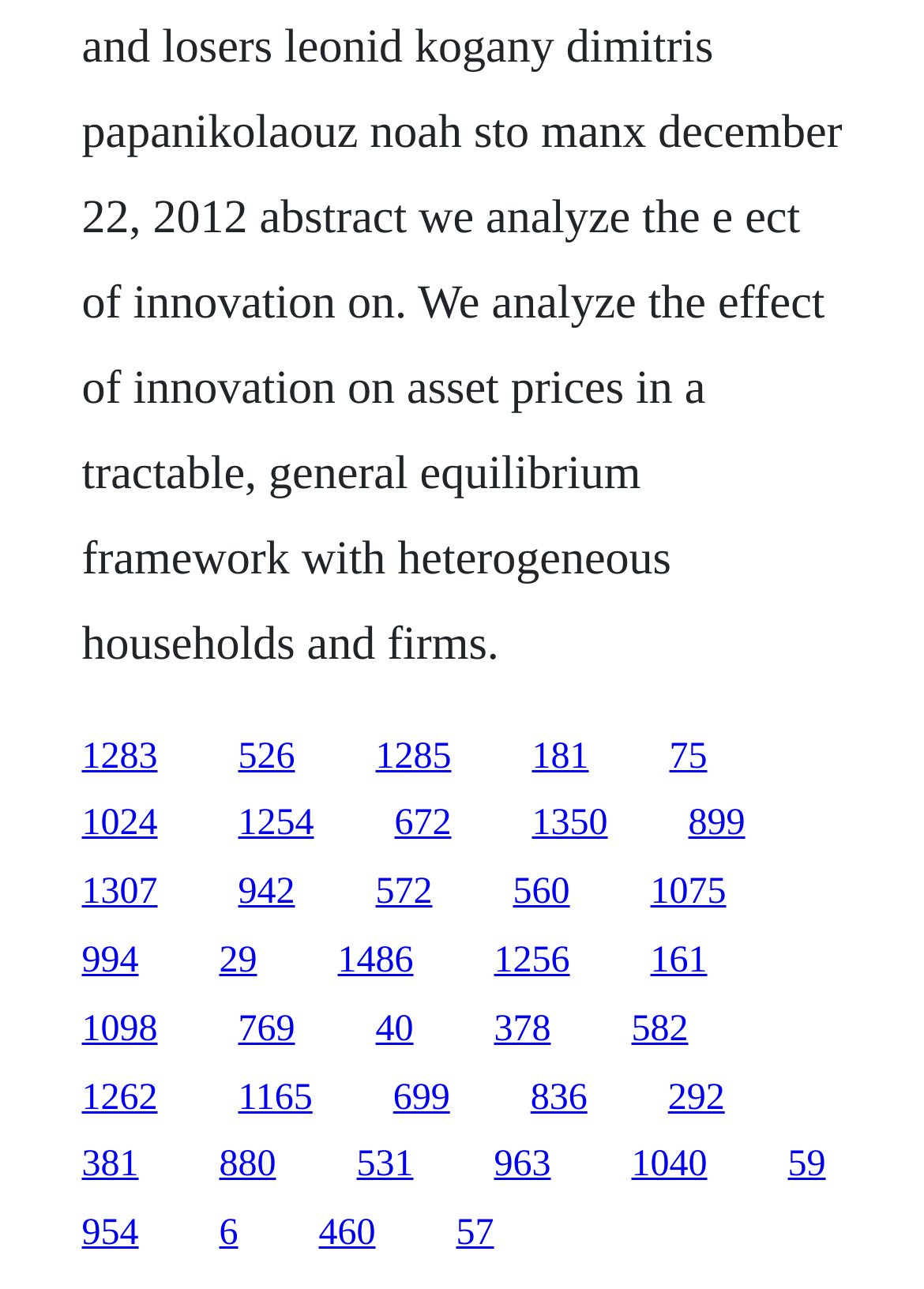Determine the bounding box coordinates for the clickable element to execute this instruction: "explore the thirteenth link". Provide the coordinates as four float numbers between 0 and 1, i.e., [left, top, right, bottom].

[0.535, 0.73, 0.617, 0.761]